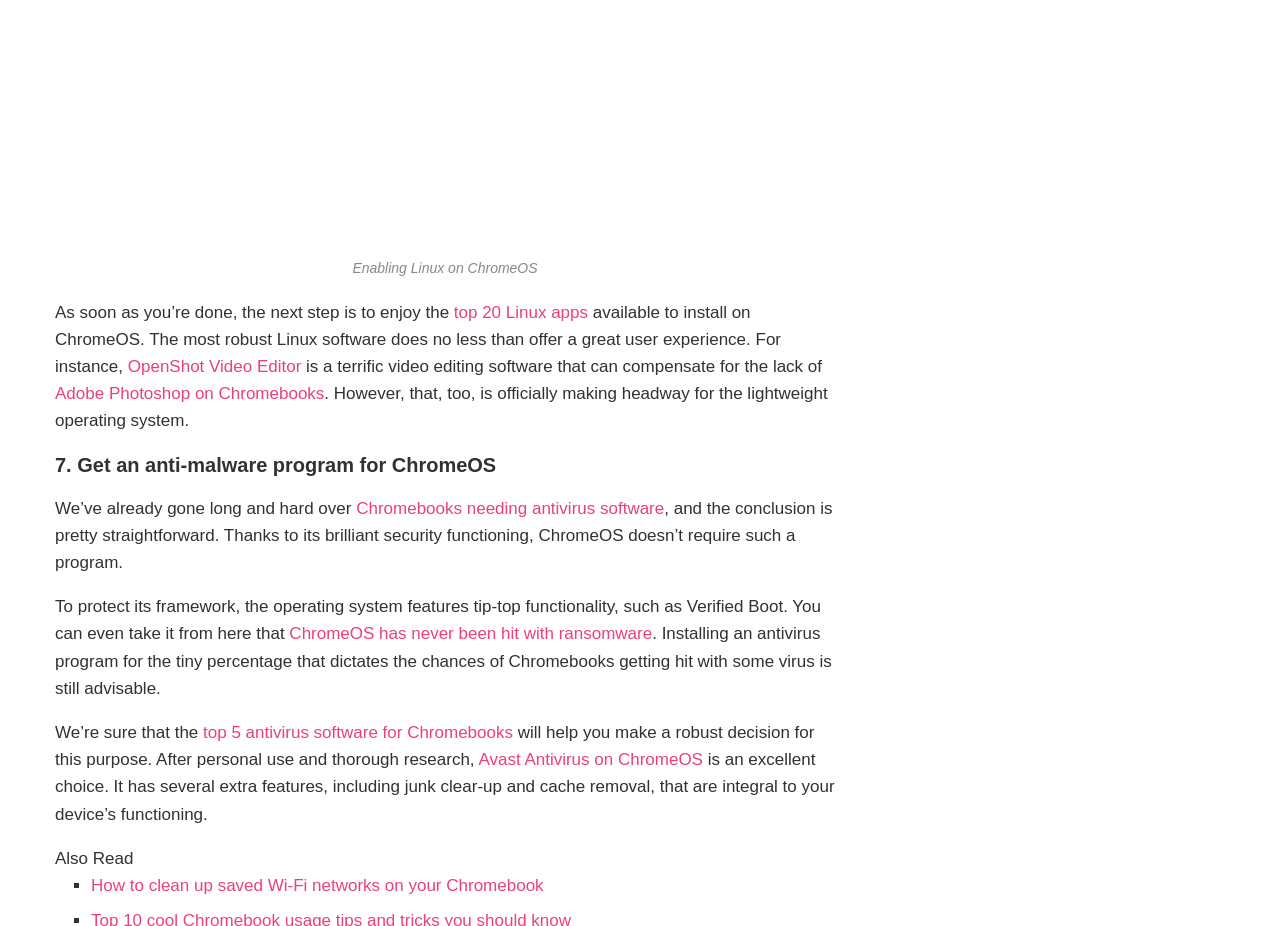Using the webpage screenshot, locate the HTML element that fits the following description and provide its bounding box: "apps".

[0.552, 0.77, 0.58, 0.791]